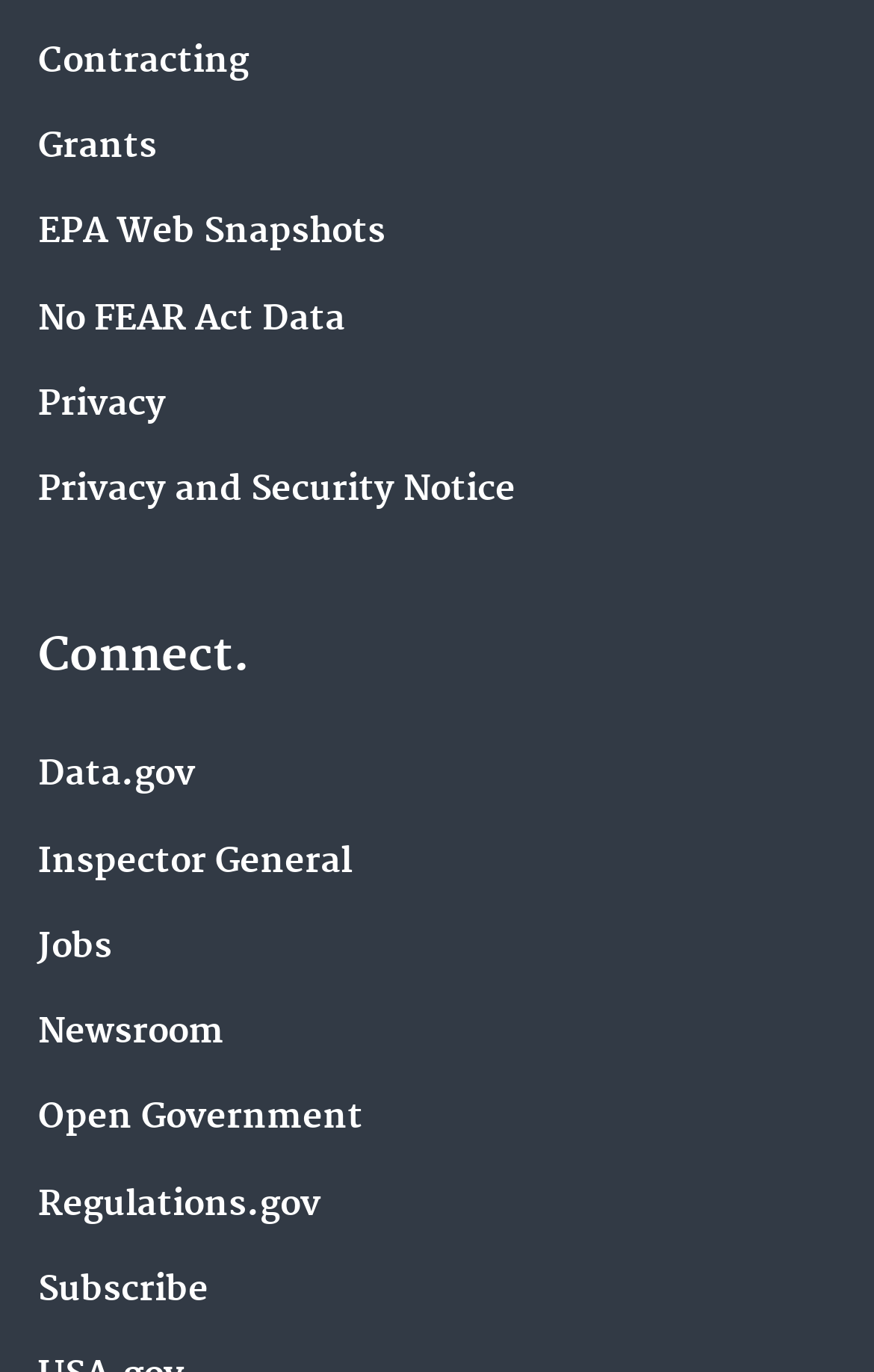Determine the bounding box coordinates for the element that should be clicked to follow this instruction: "Read privacy and security notice". The coordinates should be given as four float numbers between 0 and 1, in the format [left, top, right, bottom].

[0.044, 0.343, 0.59, 0.373]